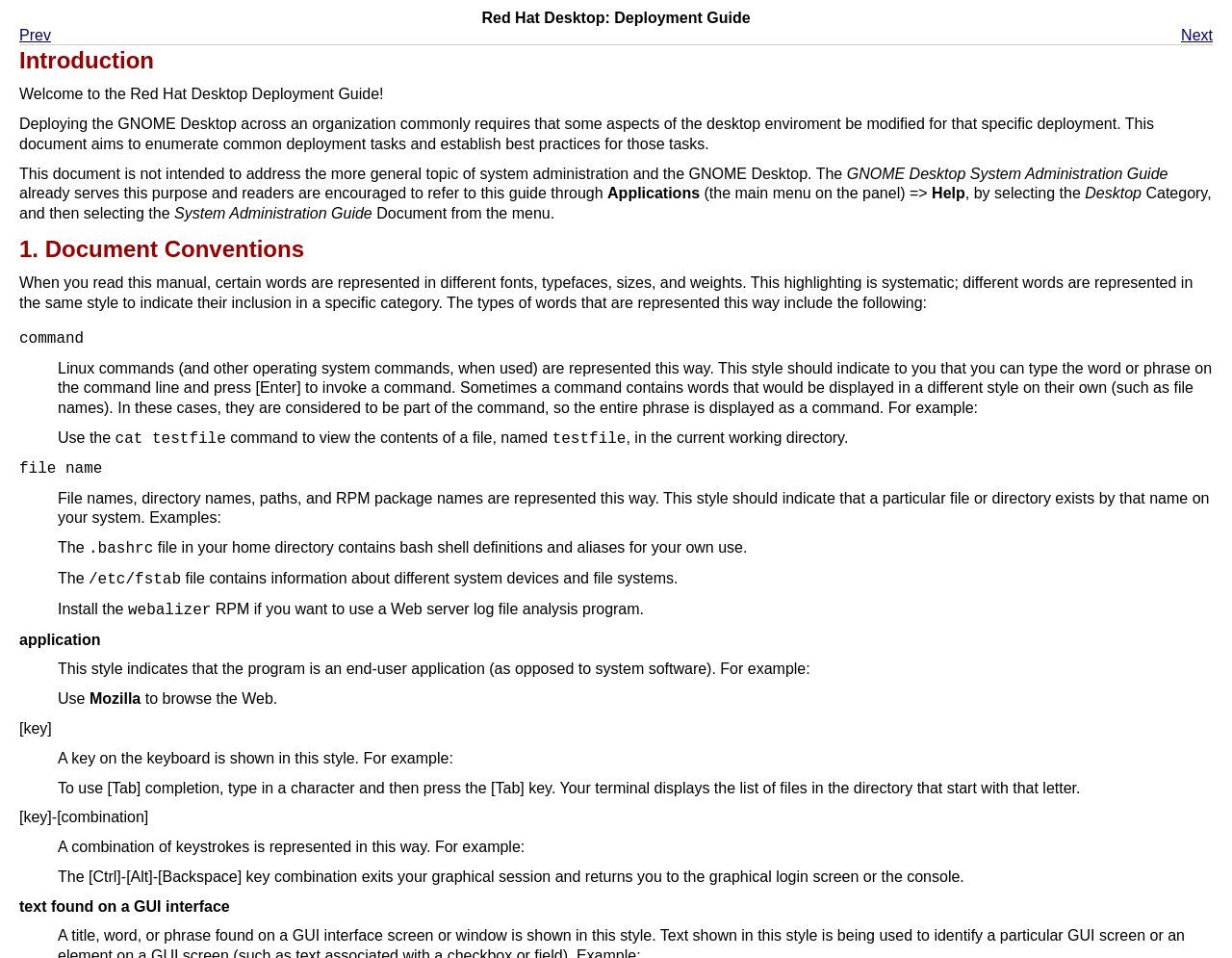Find the bounding box coordinates for the element described here: "1. Document Conventions".

[0.016, 0.246, 0.247, 0.273]